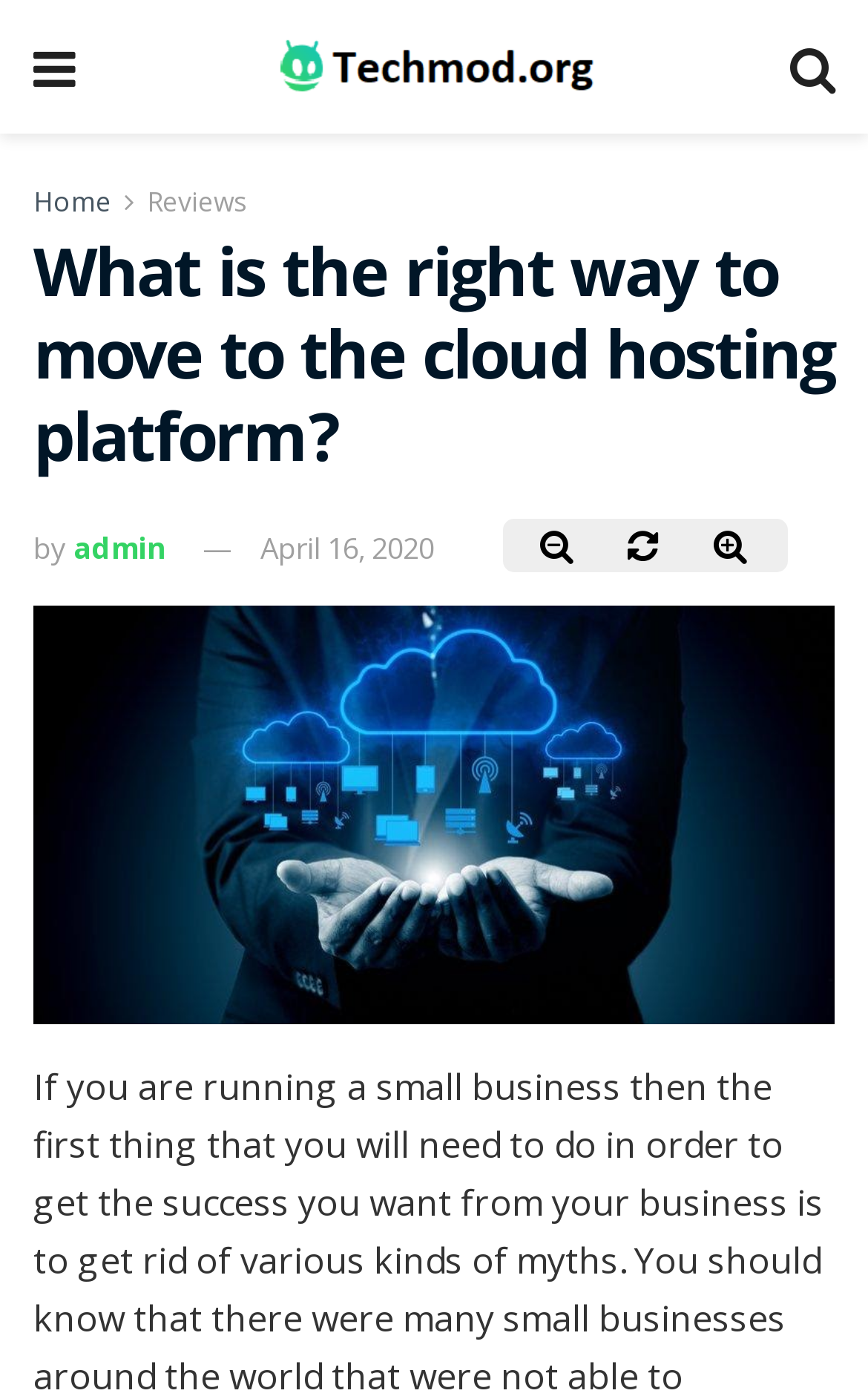Describe all the key features and sections of the webpage thoroughly.

The webpage appears to be a blog post or article titled "What is the right way to move to the cloud hosting platform?" from the website Techmod. At the top left corner, there is a small icon and a link to the website's homepage. Next to it, there are links to other sections of the website, including "Reviews". 

On the top right corner, there are three icons, possibly representing social media or sharing options. Below the title, there is a byline indicating that the article was written by "admin" and published on "April 16, 2020". 

The main content of the article is a large block of text, which takes up most of the page. There is an image related to the topic of cloud hosting platforms, which is likely an illustration or a screenshot. The image is positioned at the top of the article, spanning the entire width of the page. 

There are several links and buttons scattered throughout the page, including a link to the topic of cloud hosting platforms, which is likely a keyword or a tag. The buttons and icons are positioned at the top and bottom of the page, and do not appear to be part of the main article content.